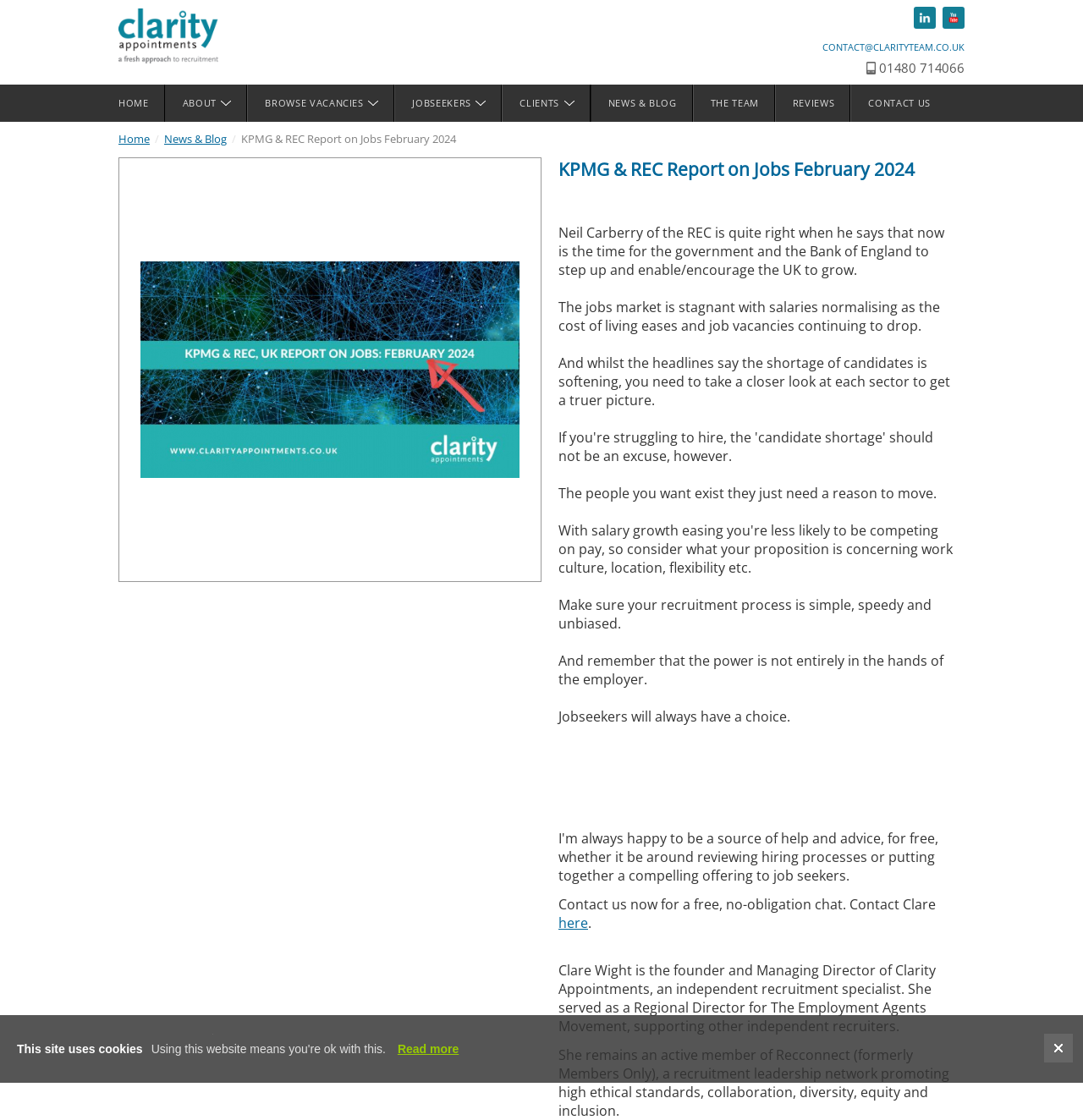What is the topic of the report on the webpage?
Using the visual information from the image, give a one-word or short-phrase answer.

Jobs